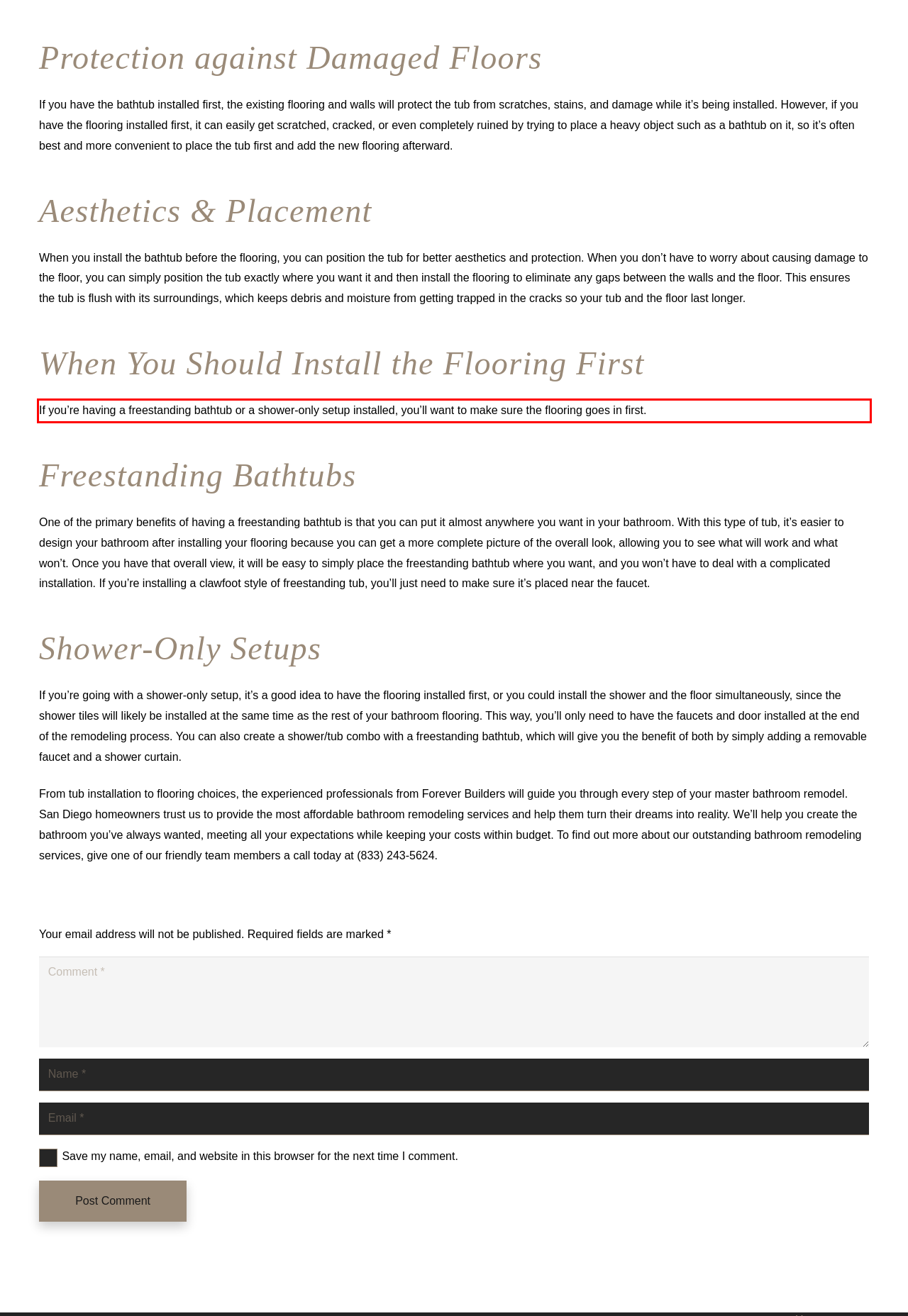Look at the webpage screenshot and recognize the text inside the red bounding box.

If you’re having a freestanding bathtub or a shower-only setup installed, you’ll want to make sure the flooring goes in first.